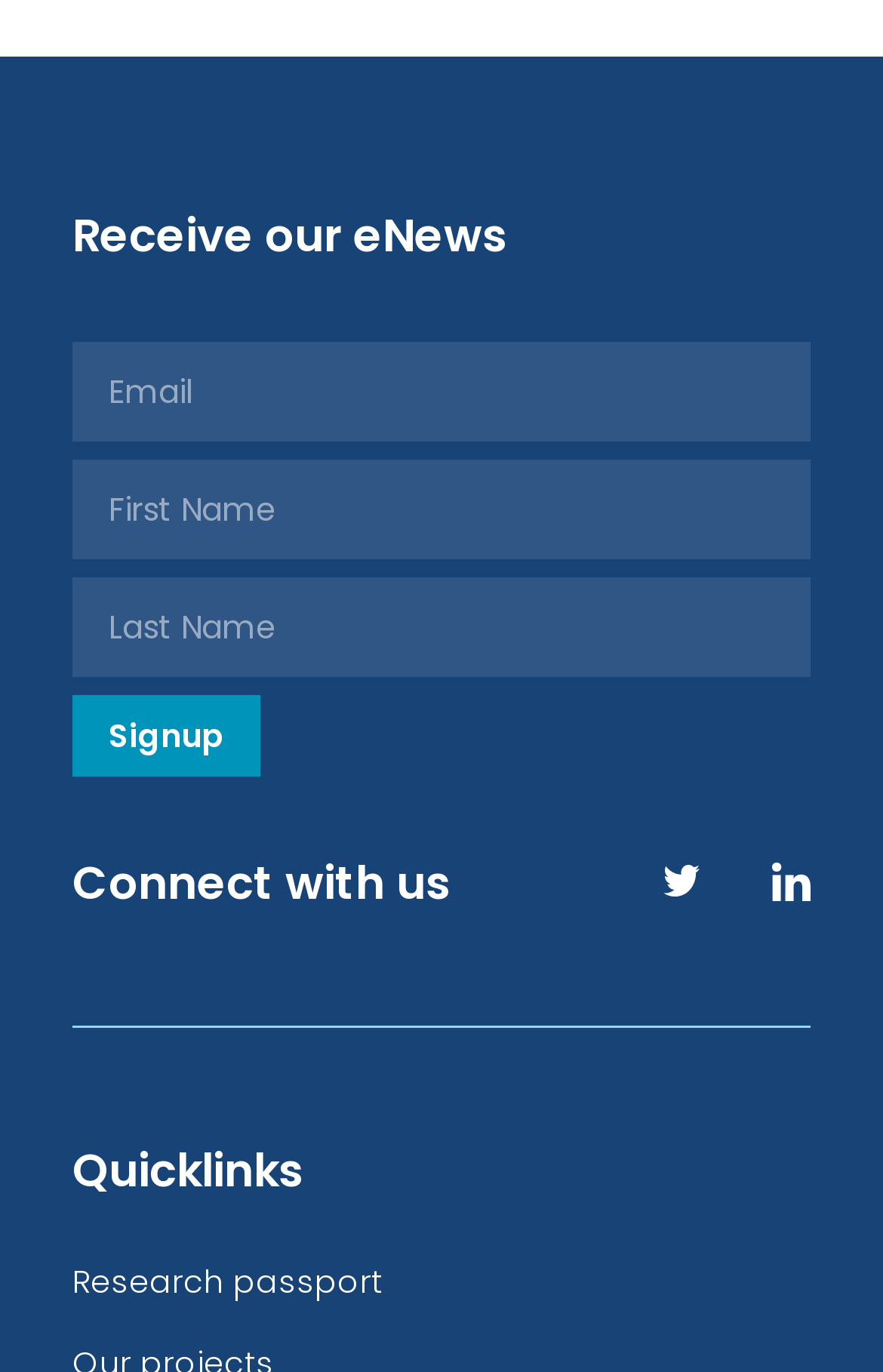What is the purpose of the textboxes?
Using the information presented in the image, please offer a detailed response to the question.

The three textboxes are placed below the 'Receive our eNews' static text, indicating that they are used to input information to receive the eNews. The 'Signup' button is also nearby, further supporting this conclusion.